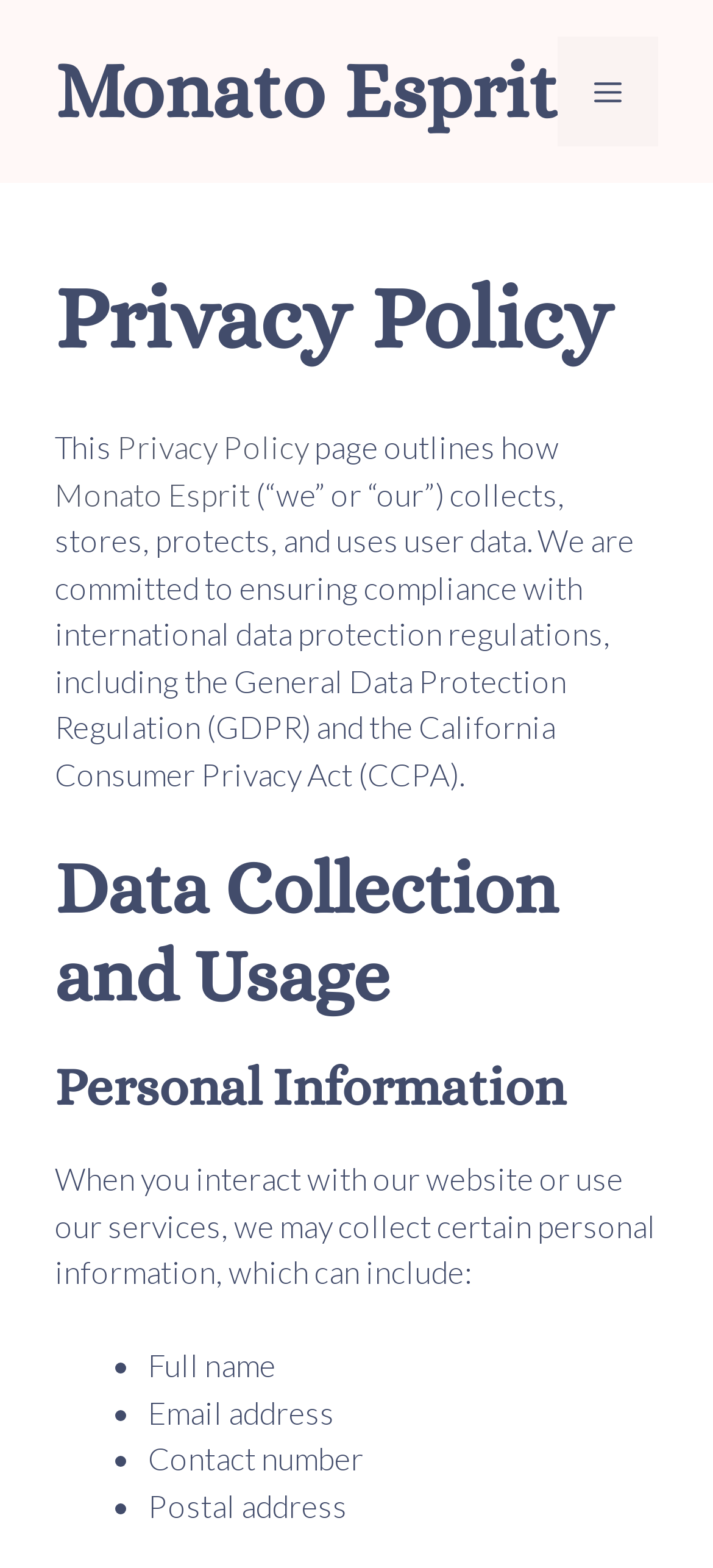How many types of personal information are listed on the webpage?
Carefully examine the image and provide a detailed answer to the question.

The webpage lists four types of personal information, which are 'Full name', 'Email address', 'Contact number', and 'Postal address', each marked with a bullet point.